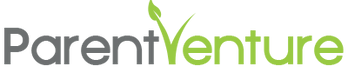What does the vibrant green color represent?
Give a detailed and exhaustive answer to the question.

The logo of ParentVenture features the word 'Venture' in a vibrant green, which represents growth and opportunities, indicating that the vibrant green color symbolizes growth and opportunities.